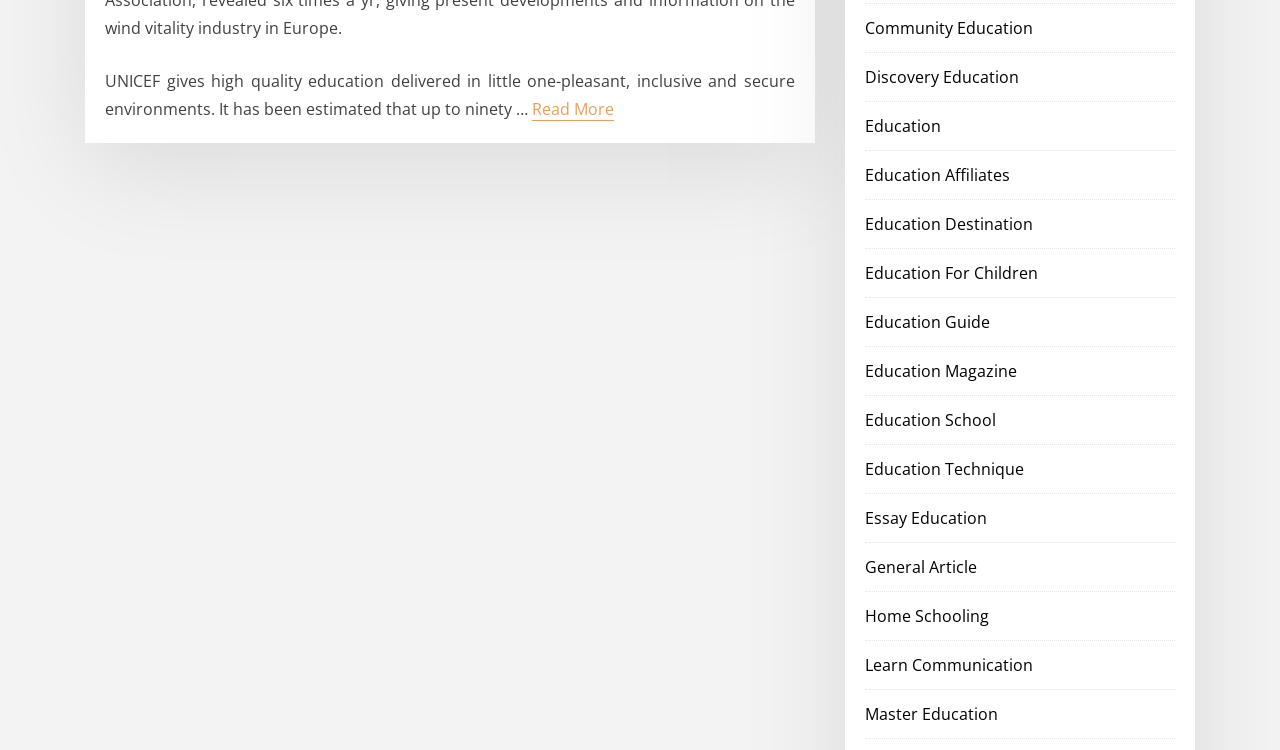Determine the bounding box coordinates of the section to be clicked to follow the instruction: "Check out Home Schooling". The coordinates should be given as four float numbers between 0 and 1, formatted as [left, top, right, bottom].

[0.676, 0.806, 0.773, 0.836]